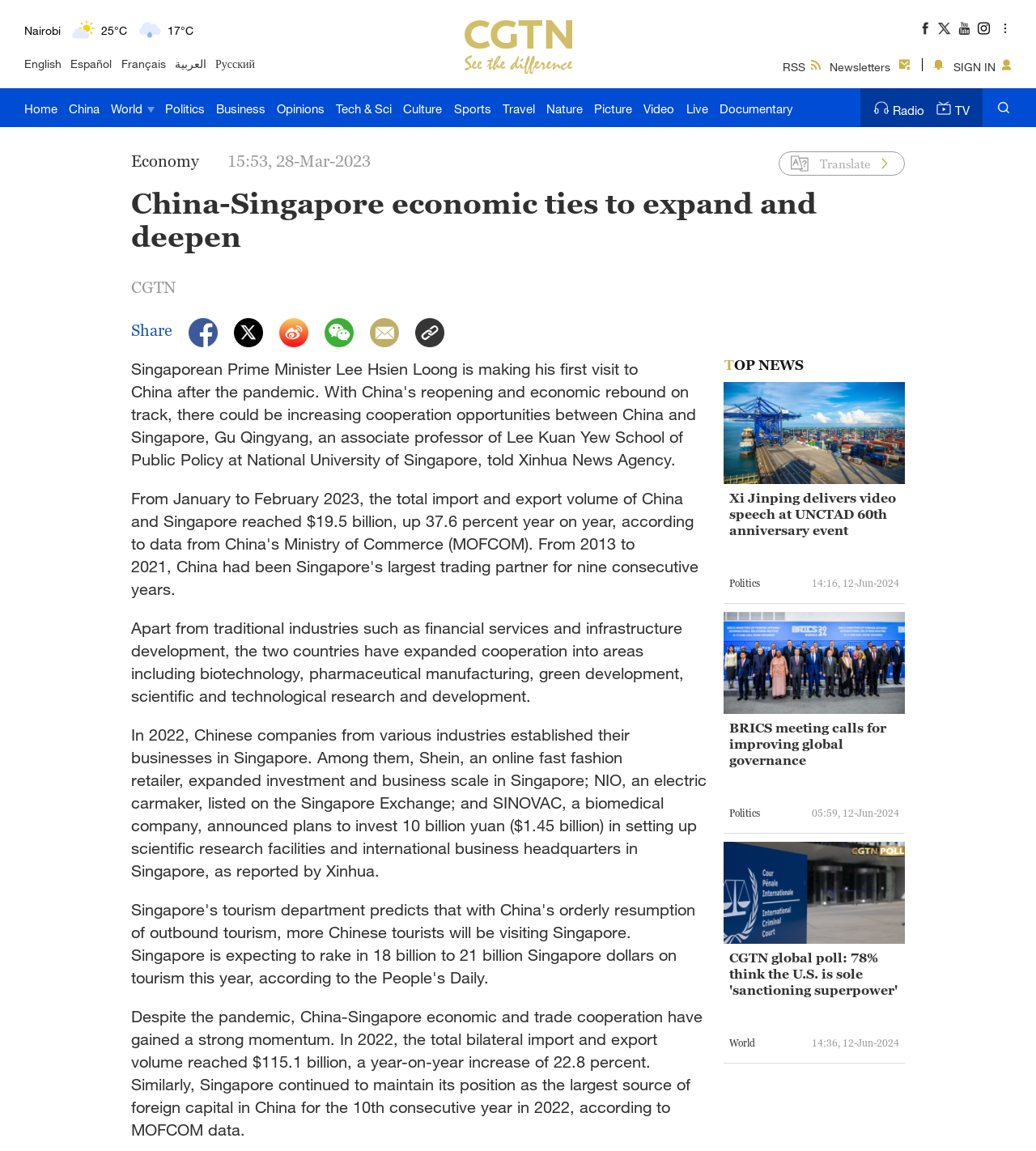Please specify the coordinates of the bounding box for the element that should be clicked to carry out this instruction: "Check the weather in Singapore". The coordinates must be four float numbers between 0 and 1, formatted as [left, top, right, bottom].

[0.023, 0.231, 0.074, 0.243]